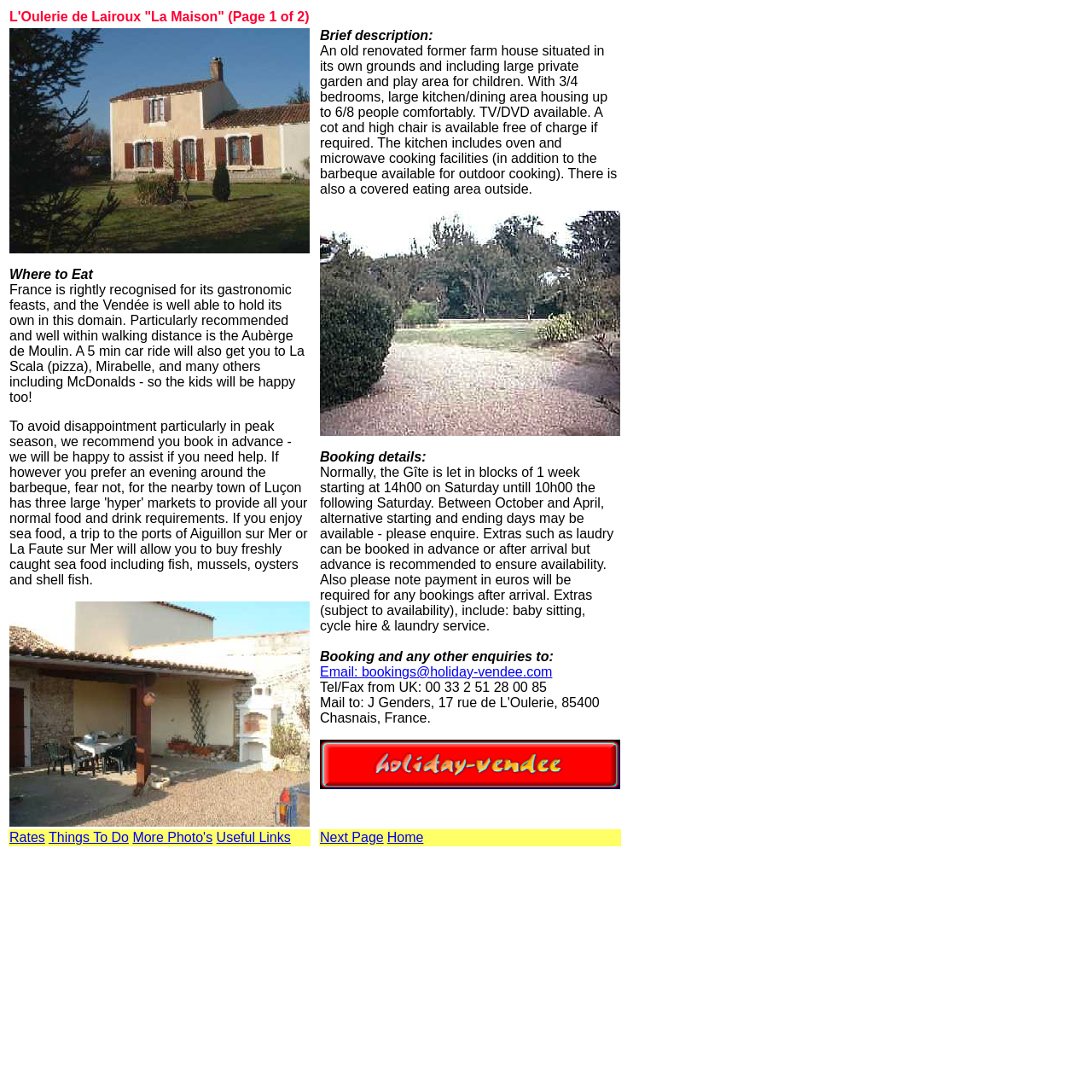Write a detailed summary of the webpage.

The webpage is about "La Maison Lairoux", a vacation rental property in the Vendée region of France. At the top of the page, there is a table with three rows. The first row contains a grid cell with a title "L'Oulerie de Lairoux 'La Maison' (Page 1 of 2)". 

The second row is divided into three grid cells. The first grid cell contains a paragraph of text describing the local dining options, including recommendations for nearby restaurants and markets. This text is accompanied by two images, one above the other. The second grid cell is empty, and the third grid cell contains a detailed description of the vacation rental property, including its amenities and booking information. This text is accompanied by an image and several static text elements, including a section about booking and contact information with an email link and a fax number.

The third row contains a grid cell with a navigation menu, including links to "Rates", "Things To Do", "More Photo's", and "Useful Links". There is also a link to the "Next Page" and "Home" at the bottom right corner of the page.